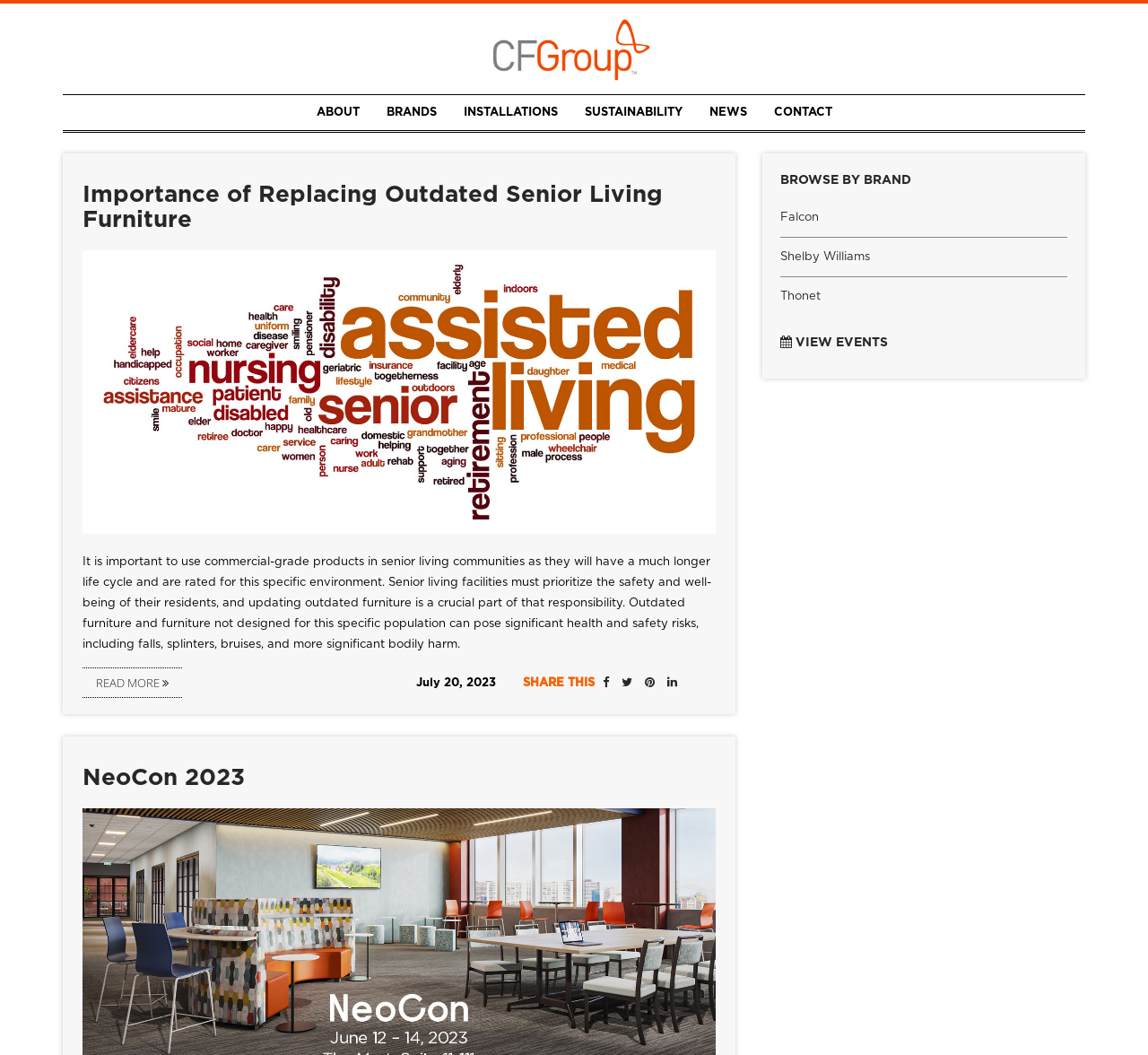Answer the following inquiry with a single word or phrase:
How many social media sharing options are available?

4